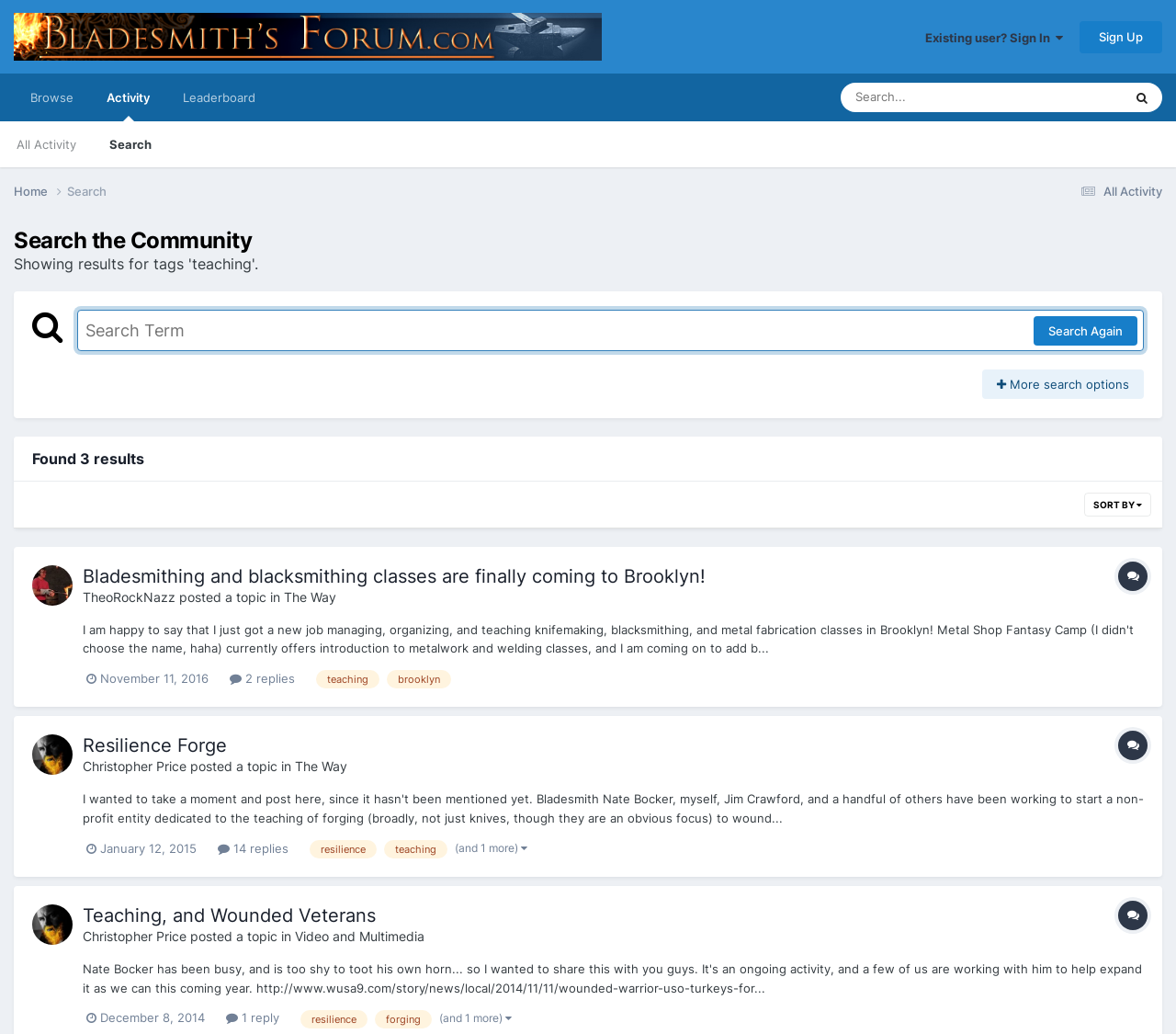How many replies does the second topic have?
Based on the visual details in the image, please answer the question thoroughly.

I looked at the second topic listed on the webpage, and it has 14 replies, as indicated by the link ' 14 replies' below the topic title.